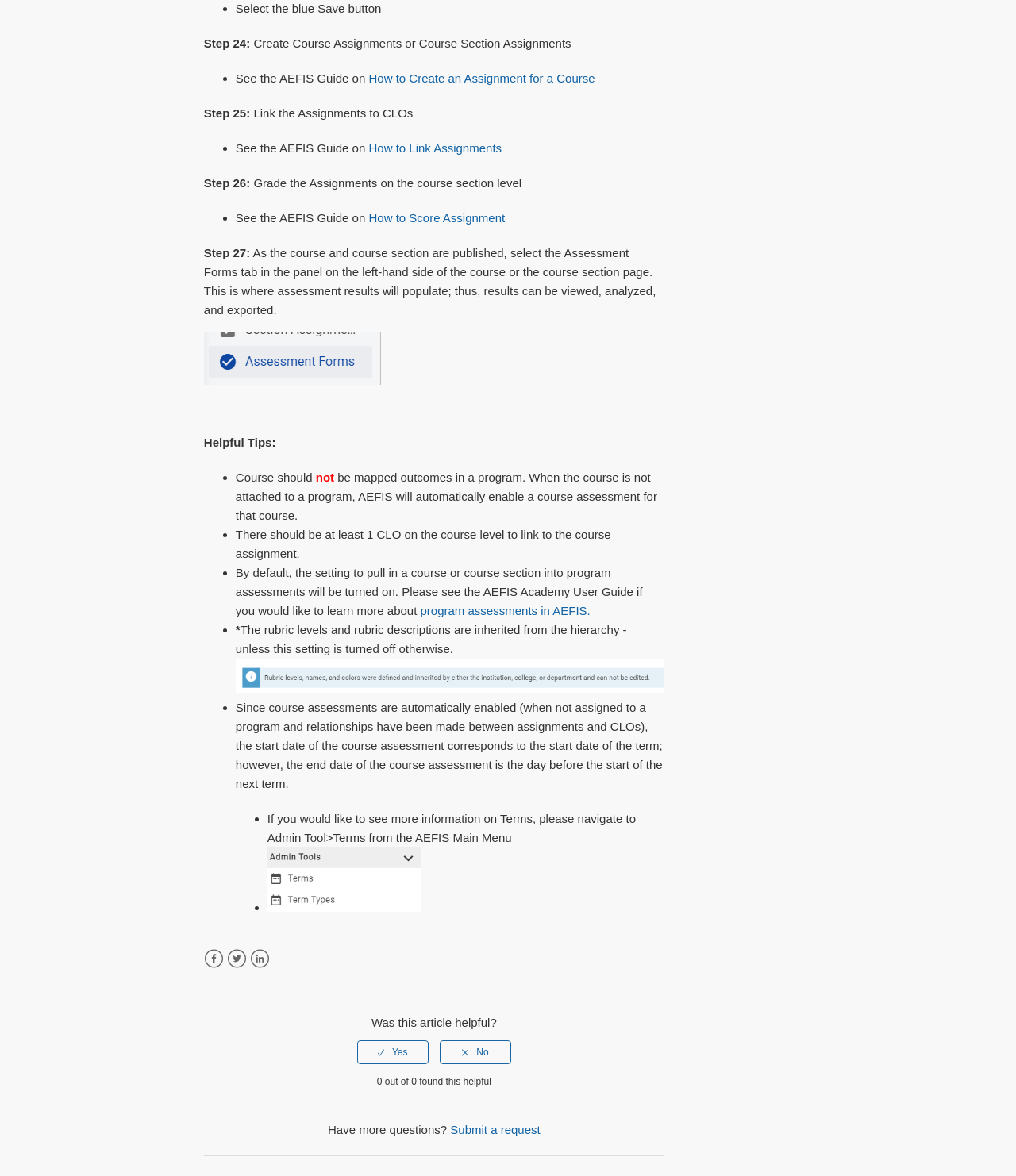Refer to the image and provide an in-depth answer to the question:
What is the link in Step 25 about?

In Step 25, there is a link with the text 'How to Link Assignments' which has a bounding box coordinate of [0.363, 0.12, 0.497, 0.131]. This link is likely about linking assignments to CLOs, as indicated by the static text 'Link the Assignments to CLOs' with a bounding box coordinate of [0.246, 0.09, 0.407, 0.102].